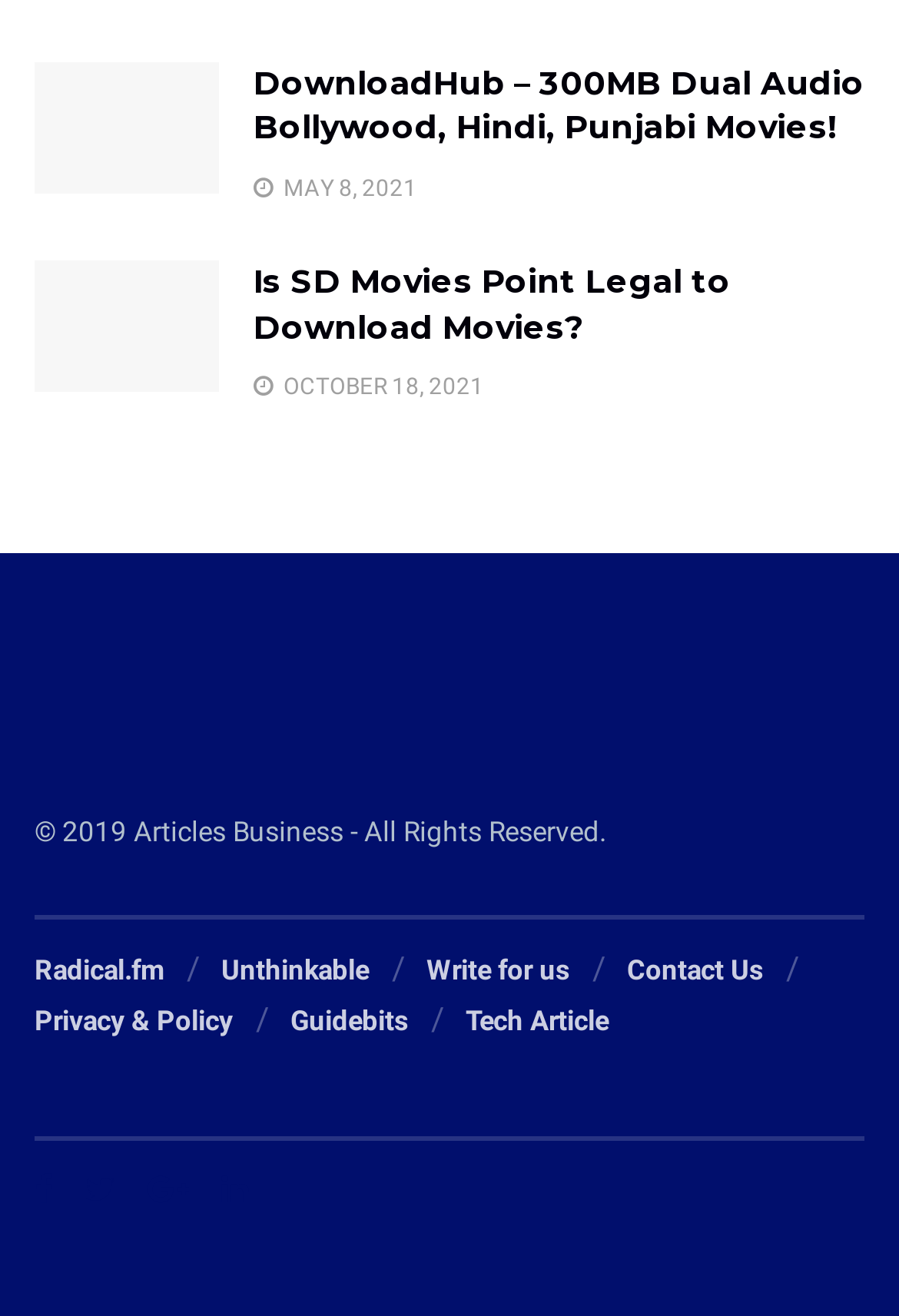Analyze the image and deliver a detailed answer to the question: What is the category of the article 'Is SD Movies Point Legal to Download Movies?'?

By looking at the webpage, we can see that the article 'Is SD Movies Point Legal to Download Movies?' is related to movies, as it is talking about the legality of downloading movies from a particular website. This suggests that the category of the article is Movies.